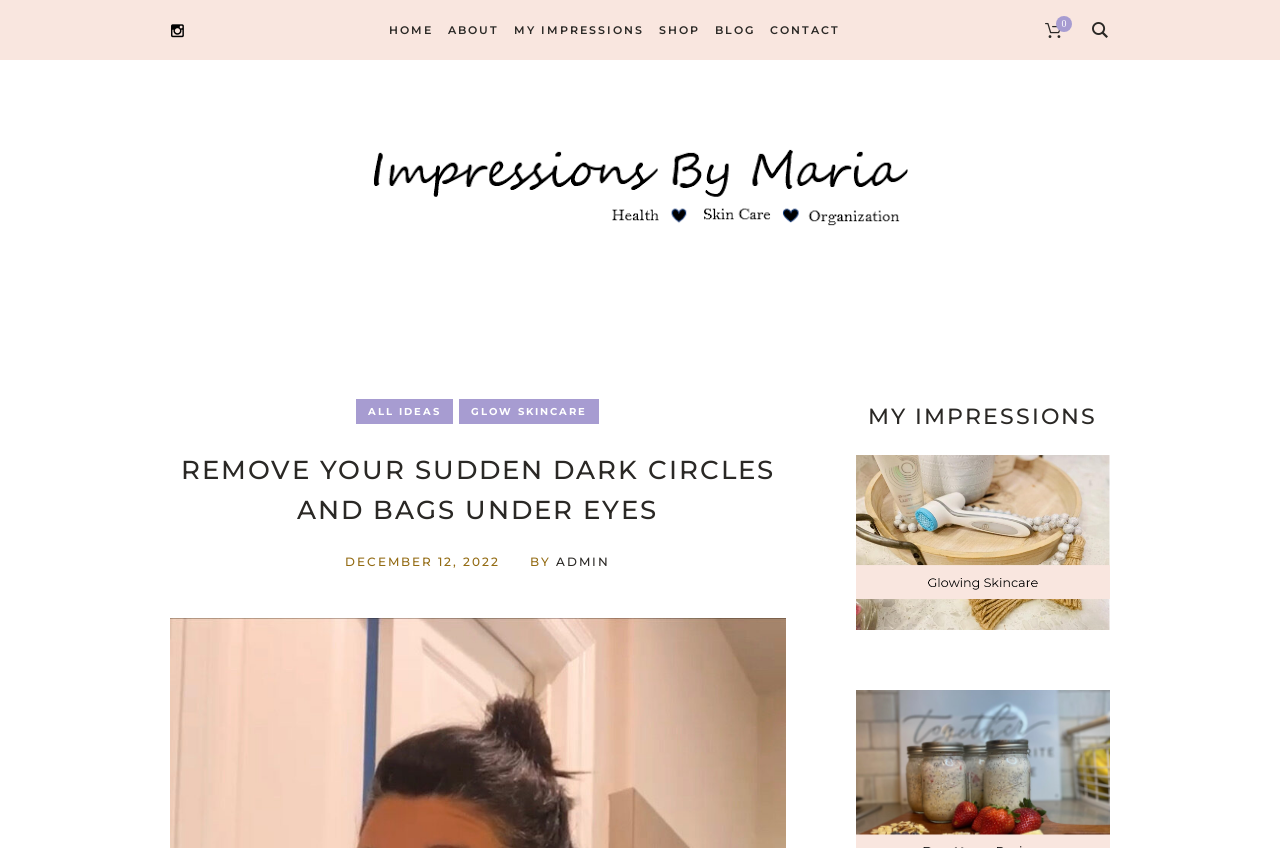Detail the various sections and features present on the webpage.

This webpage is about a 5-step program to remove dark circles and bags under the eyes, restoring natural beauty and glow. At the top, there is a navigation menu with links to "HOME", "ABOUT", "MY IMPRESSIONS", "SHOP", "BLOG", and "CONTACT". Below the navigation menu, there is a logo image of "Impressions By Maria" on the left, and a set of links to "ALL IDEAS" and "GLOW SKINCARE" on the right.

The main content of the webpage is a header section with a heading that reads "REMOVE YOUR SUDDEN DARK CIRCLES AND BAGS UNDER EYES". Below the header, there is a section with the date "December 12, 2022" and the author "ADMIN". 

On the right side of the webpage, there is a complementary section with a heading "MY IMPRESSIONS" and an image below it. There is also a link at the bottom of this section. 

The webpage has a total of 7 links in the navigation menu, 2 links below the logo, and 5 additional links and images scattered throughout the page.